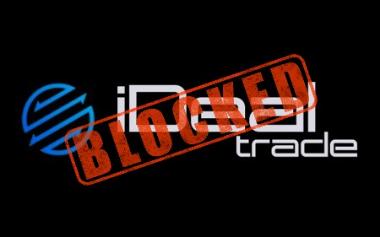What is the purpose of the image?
Please respond to the question with a detailed and informative answer.

This image is likely utilized to convey a serious message regarding the platform, possibly in relation to fraudulent activities or a significant alert about its reliability, as suggested by the surrounding context discussing iDeal Trade and concerns among traders regarding its practices.